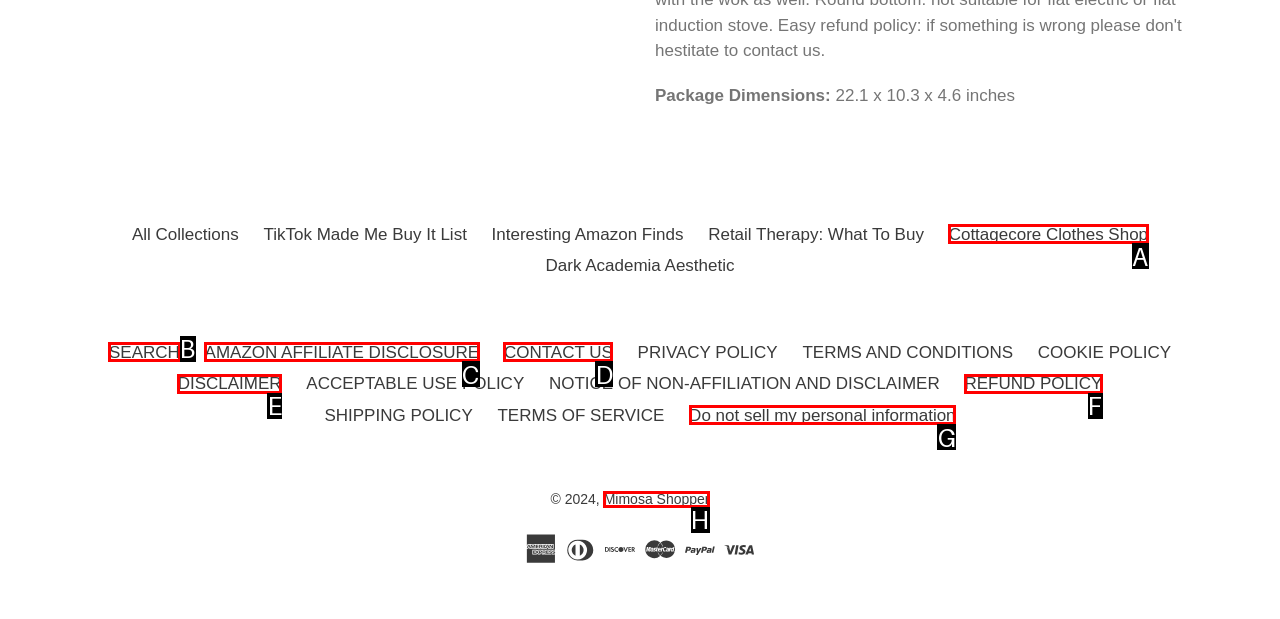To complete the task: Subscribe to the newsletter, select the appropriate UI element to click. Respond with the letter of the correct option from the given choices.

None